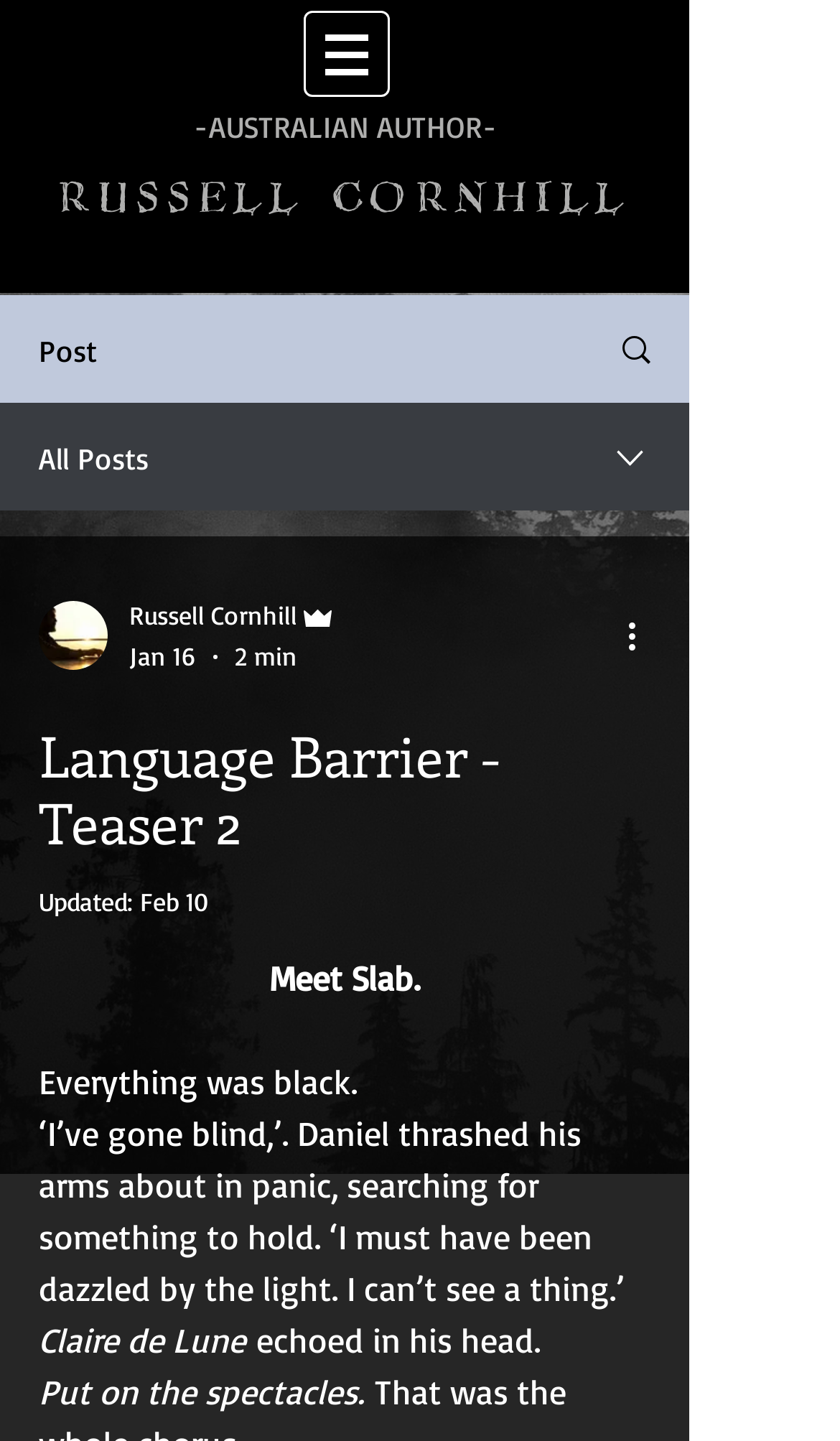What is the name of the writer's picture?
Can you offer a detailed and complete answer to this question?

I found the name of the writer's picture by looking at the image element with the description 'Writer's picture' which is located near the top of the page. This element is part of a section that displays the writer's information.